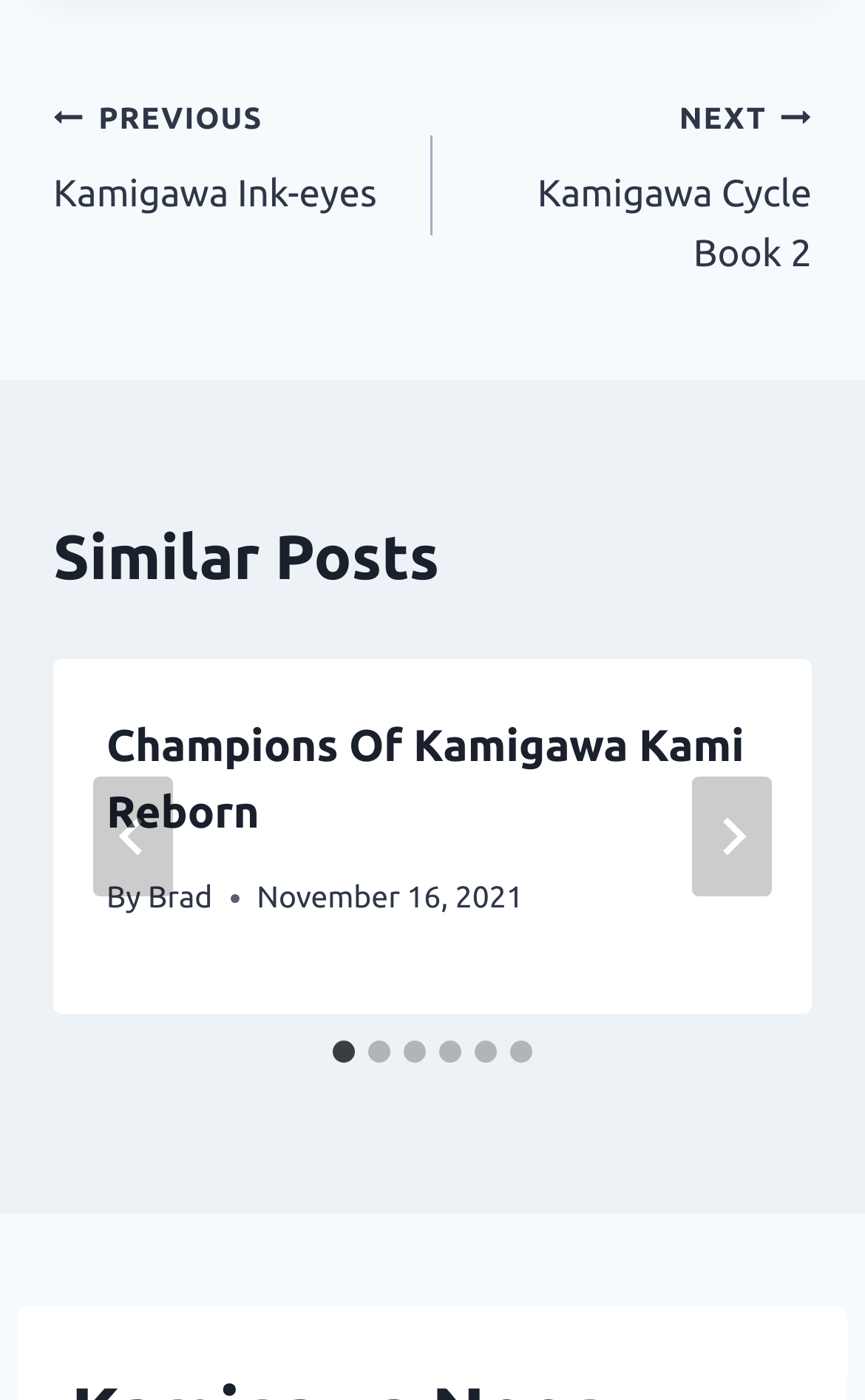Could you highlight the region that needs to be clicked to execute the instruction: "Go to next post"?

[0.5, 0.061, 0.938, 0.204]